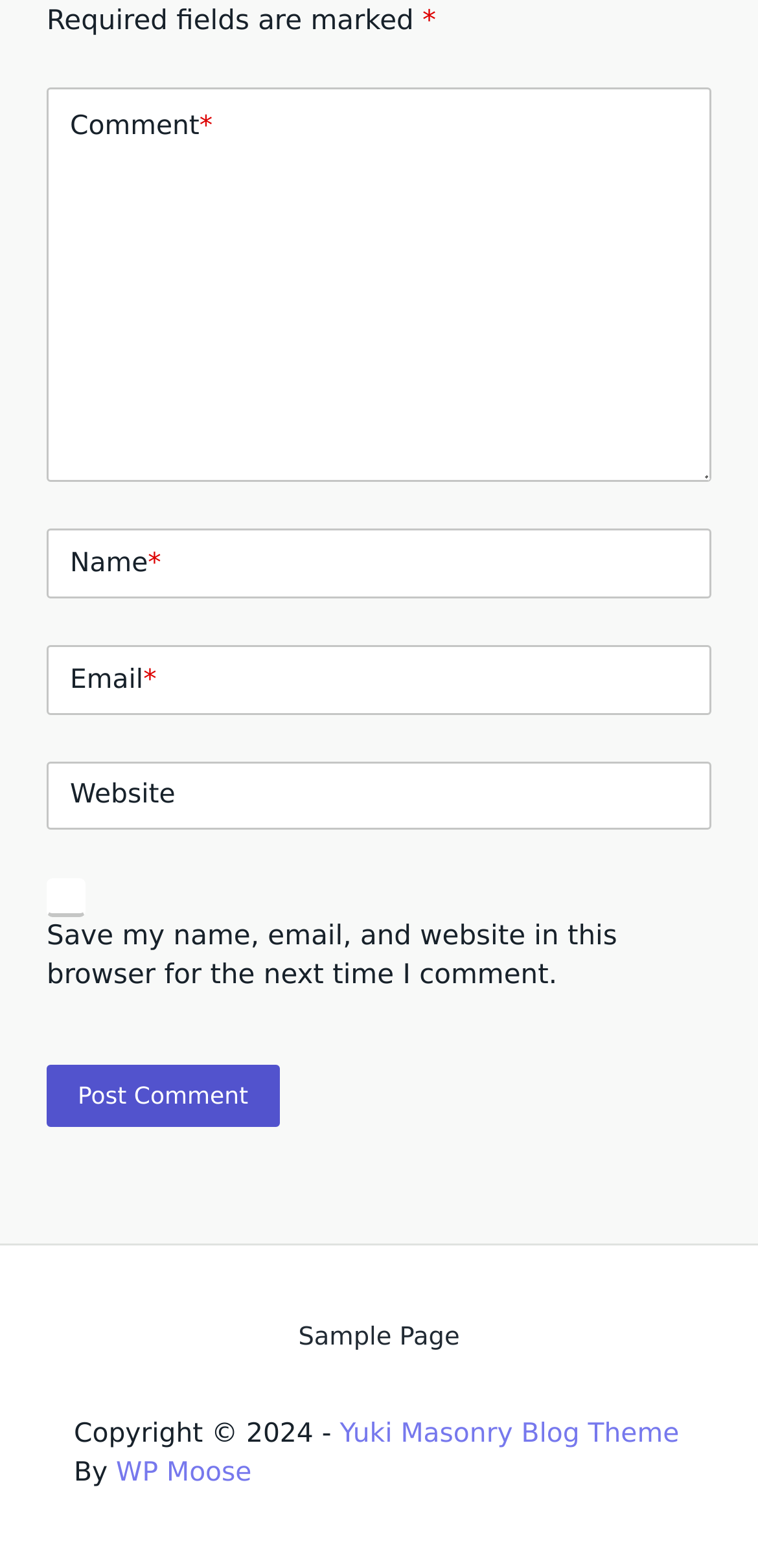Please answer the following question using a single word or phrase: 
How many links are in the footer?

4